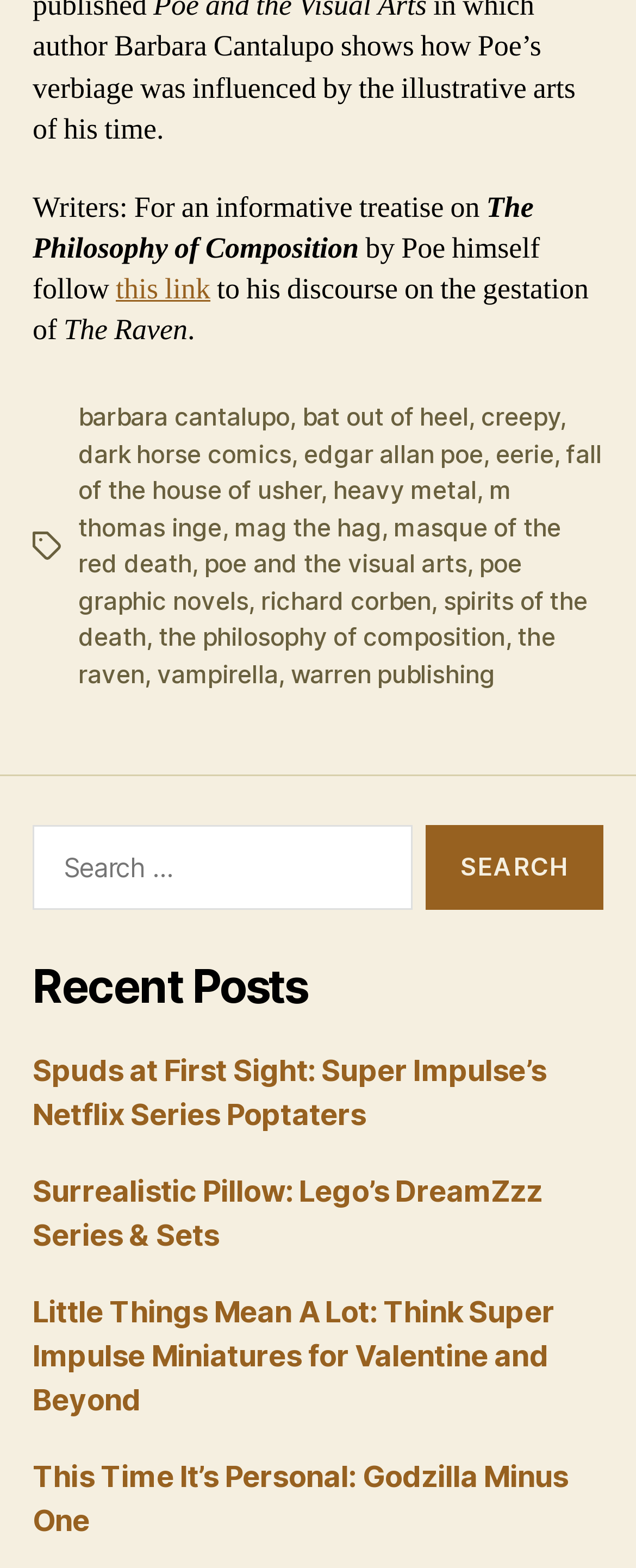Please provide a one-word or phrase answer to the question: 
How many recent posts are listed?

4